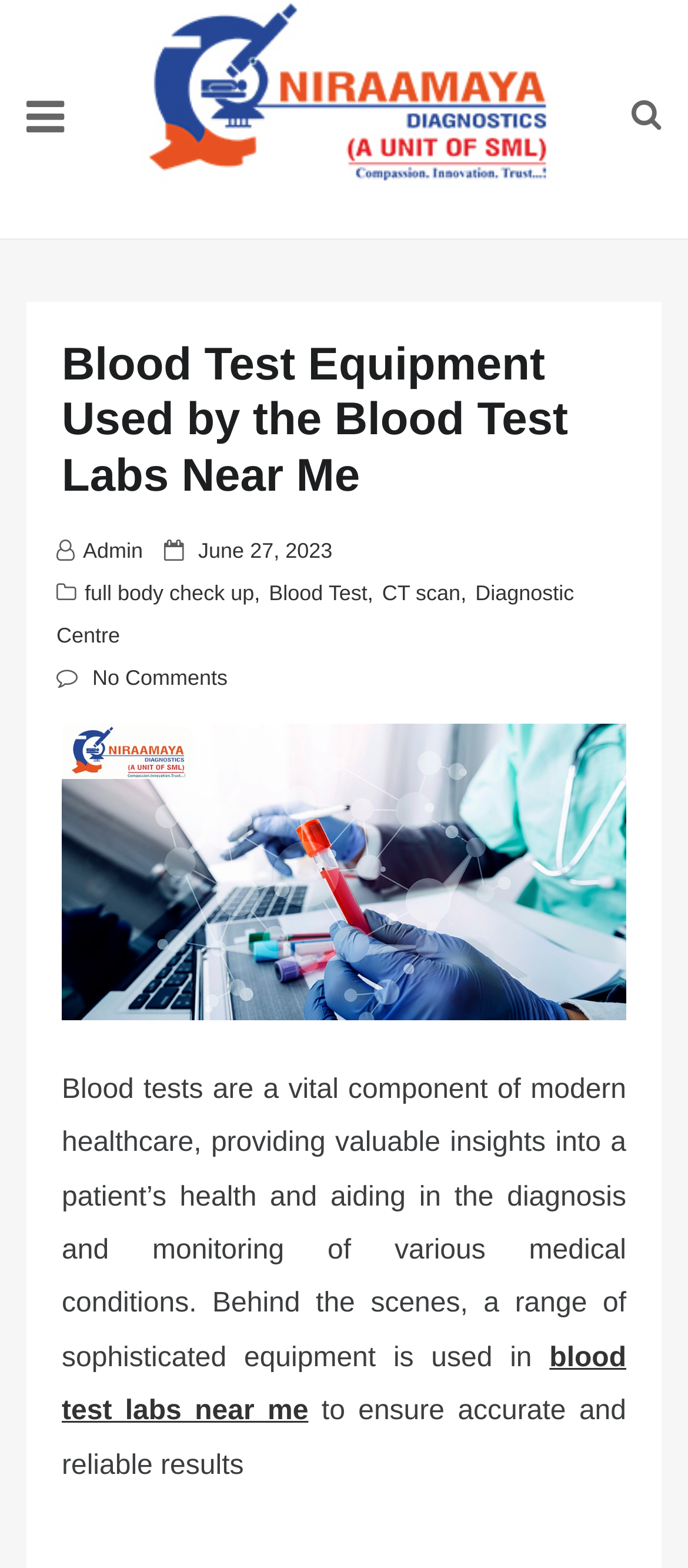Please determine the bounding box coordinates for the UI element described here. Use the format (top-left x, top-left y, bottom-right x, bottom-right y) with values bounded between 0 and 1: June 27, 2023

[0.288, 0.344, 0.483, 0.36]